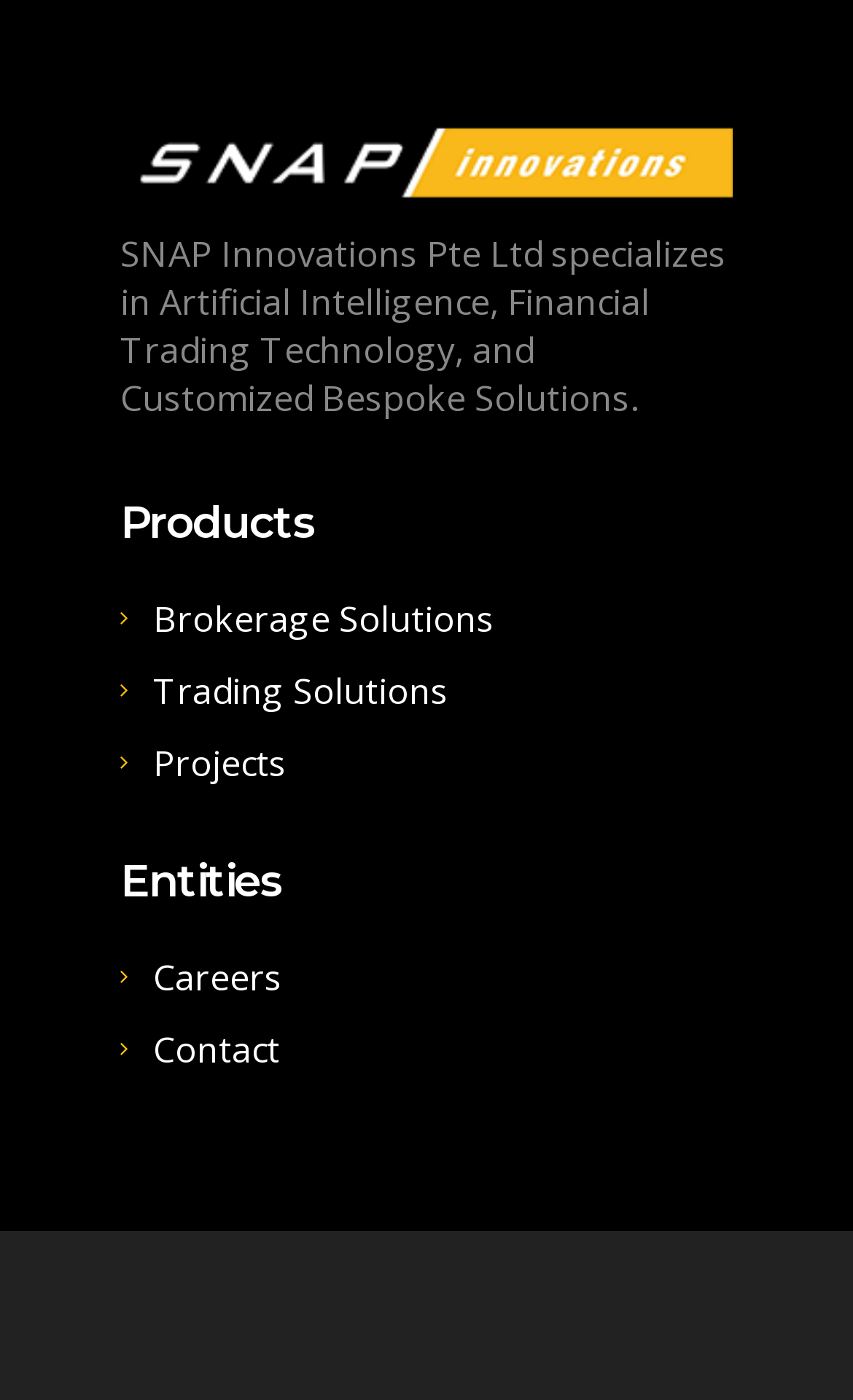Given the description "Trading Solutions", provide the bounding box coordinates of the corresponding UI element.

[0.179, 0.477, 0.526, 0.511]